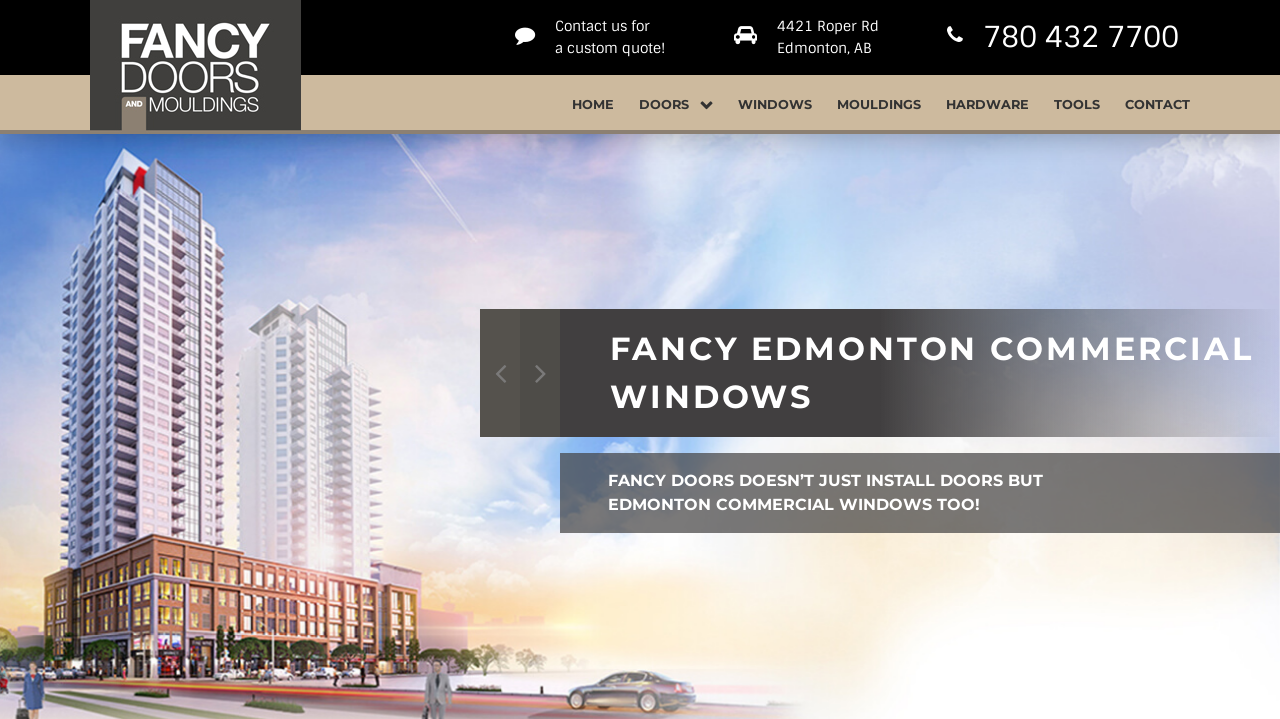Find the bounding box coordinates of the element's region that should be clicked in order to follow the given instruction: "Click Contact us for a custom quote!". The coordinates should consist of four float numbers between 0 and 1, i.e., [left, top, right, bottom].

[0.387, 0.022, 0.52, 0.082]